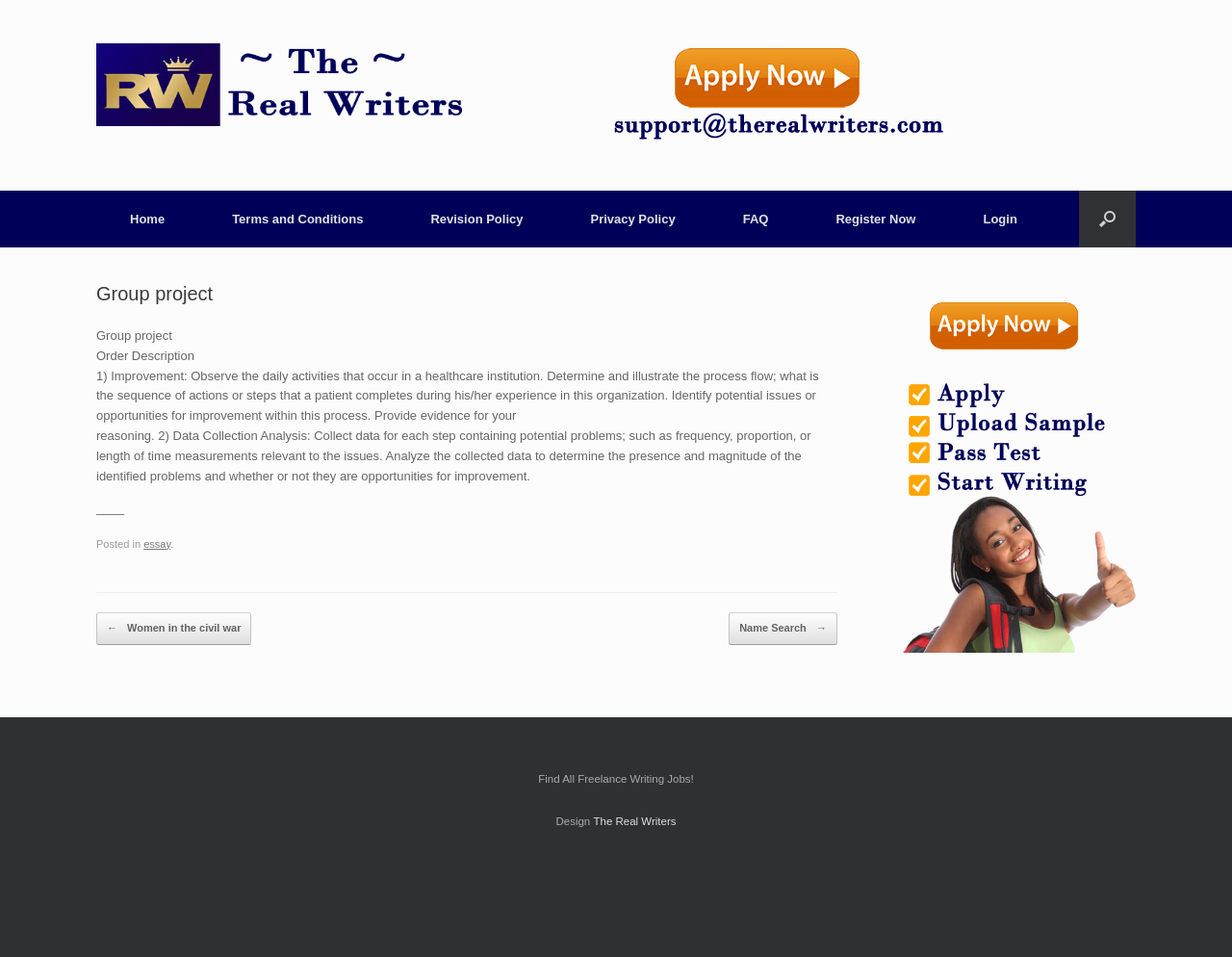Please identify the bounding box coordinates for the region that you need to click to follow this instruction: "Click the therealwriters Logo".

[0.078, 0.045, 0.375, 0.132]